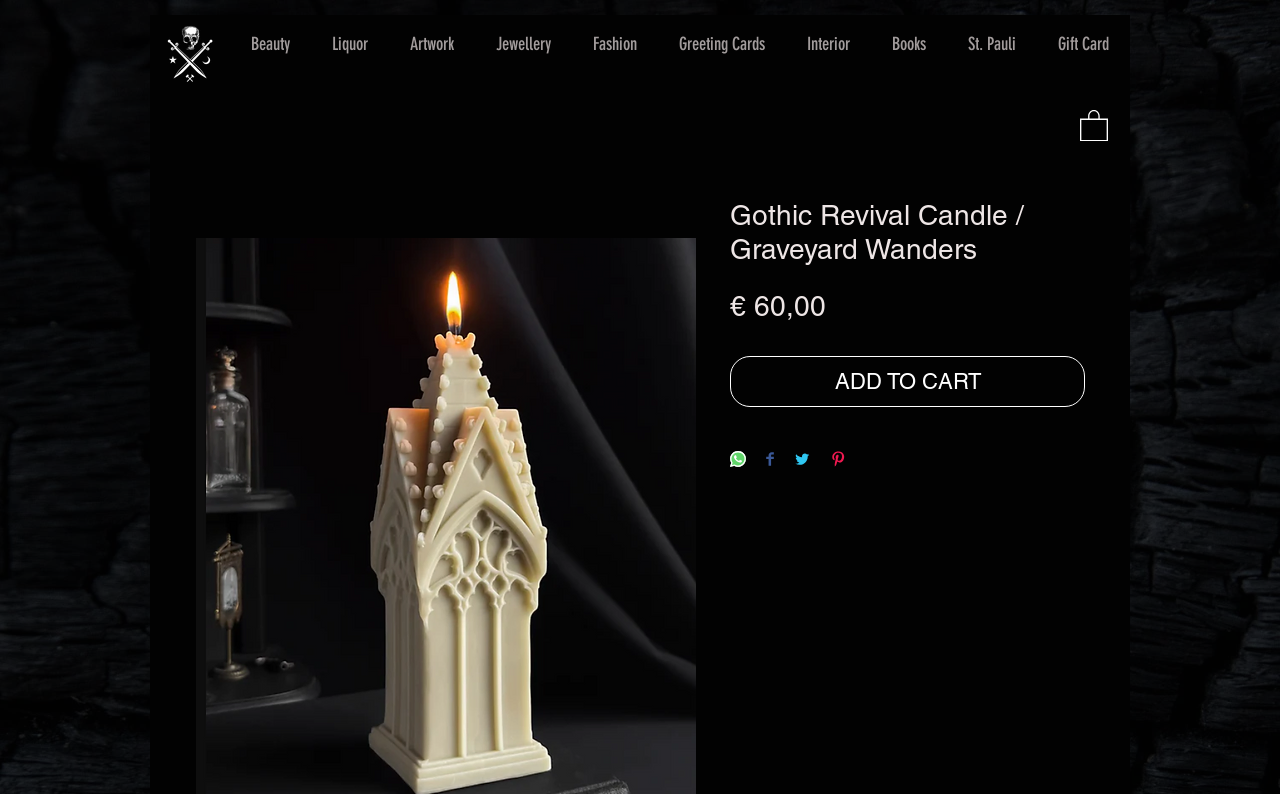Identify the webpage's primary heading and generate its text.

Gothic Revival Candle / Graveyard Wanders